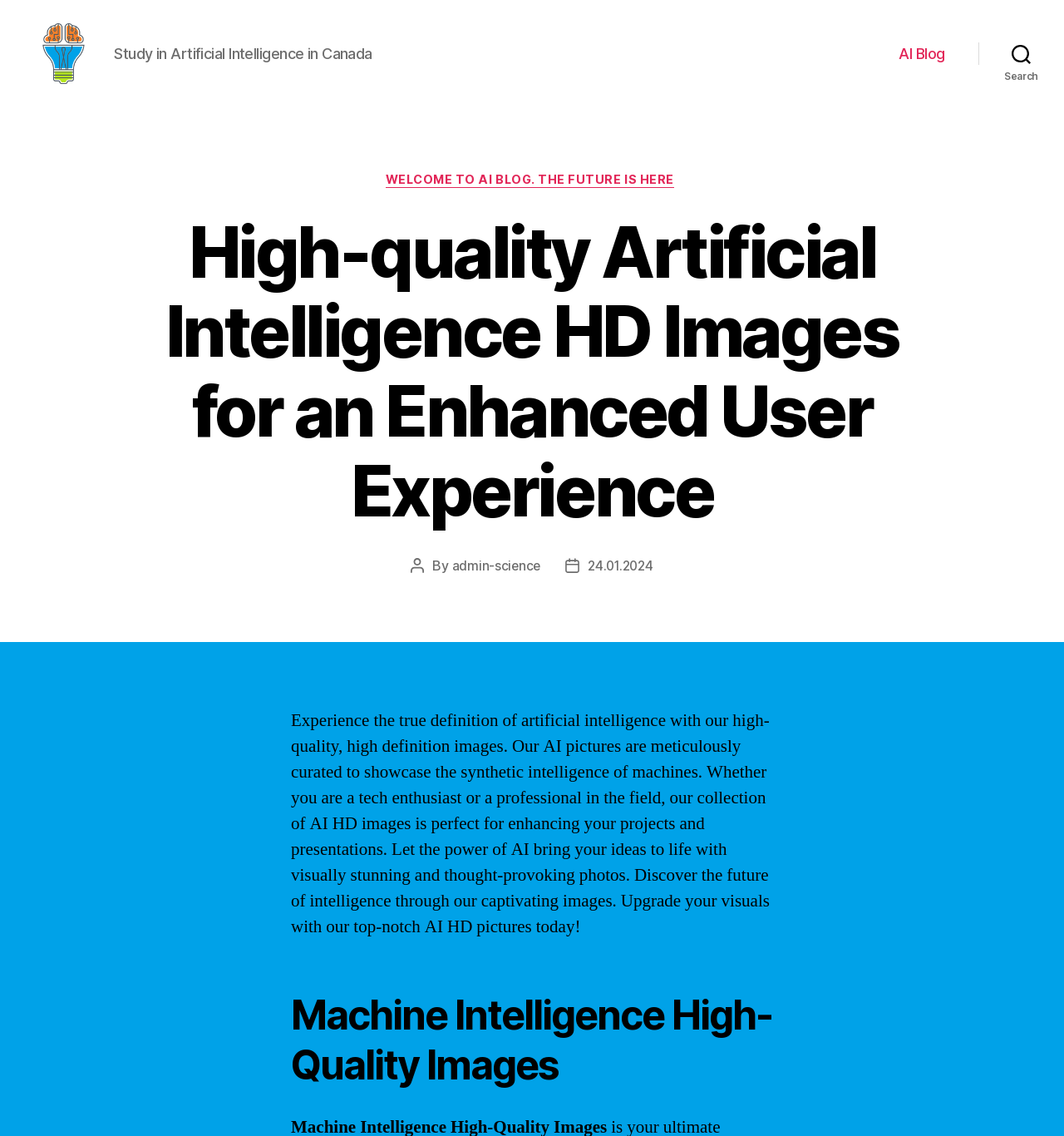Find the bounding box of the element with the following description: "AI Blog". The coordinates must be four float numbers between 0 and 1, formatted as [left, top, right, bottom].

[0.845, 0.046, 0.888, 0.061]